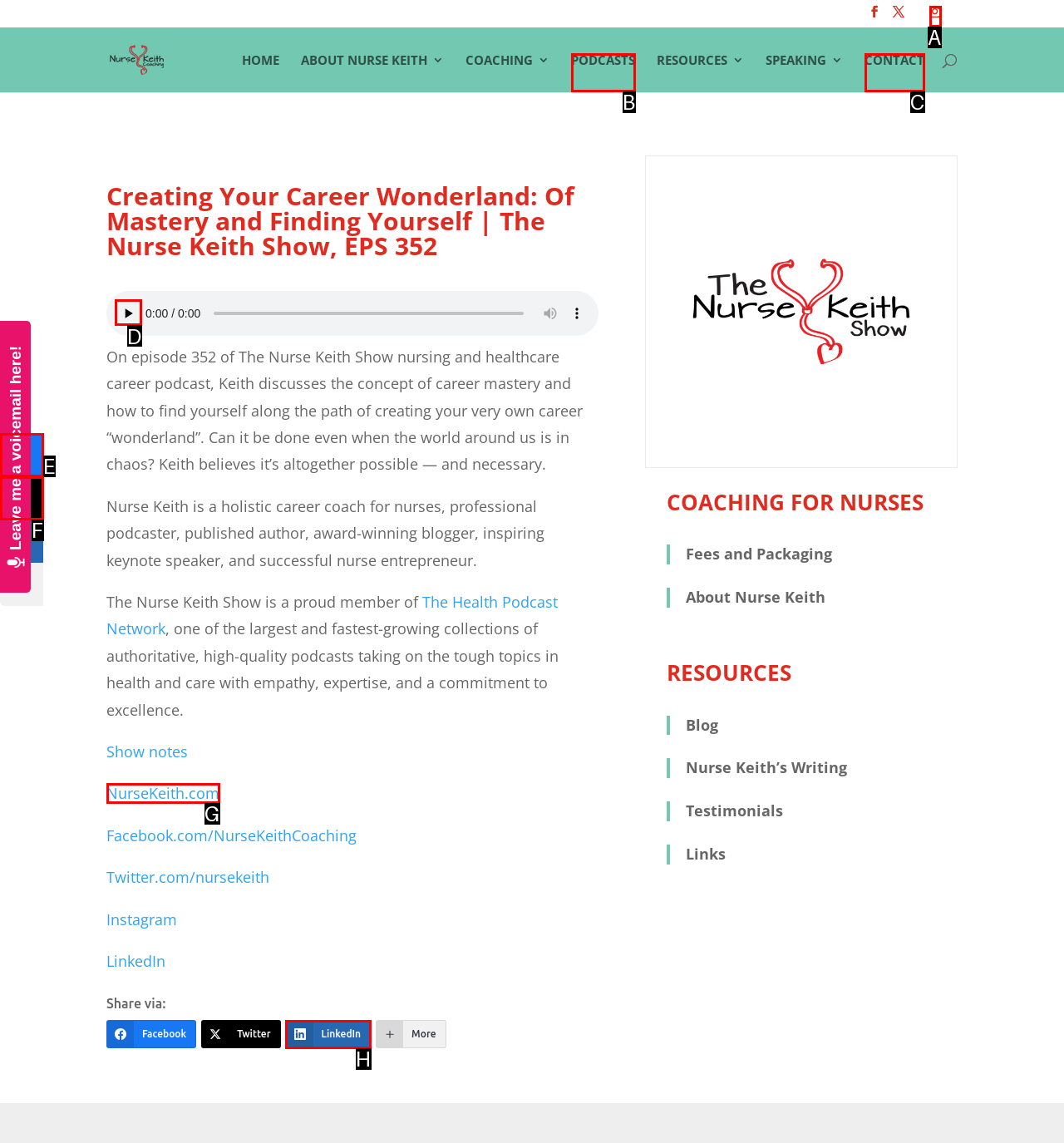Point out the correct UI element to click to carry out this instruction: Click the play button
Answer with the letter of the chosen option from the provided choices directly.

D